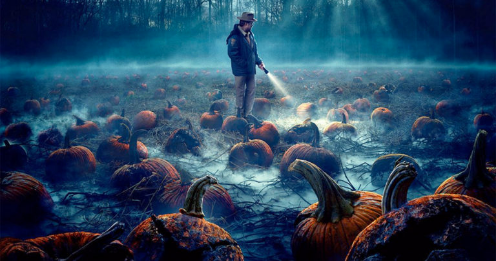Carefully examine the image and provide an in-depth answer to the question: What is the farmer surveying?

The farmer is surveying the surreal landscape of the pumpkin patch, which is described as having an unnatural and eerie quality, hinting at the supernatural events occurring in Hawkins, Indiana.